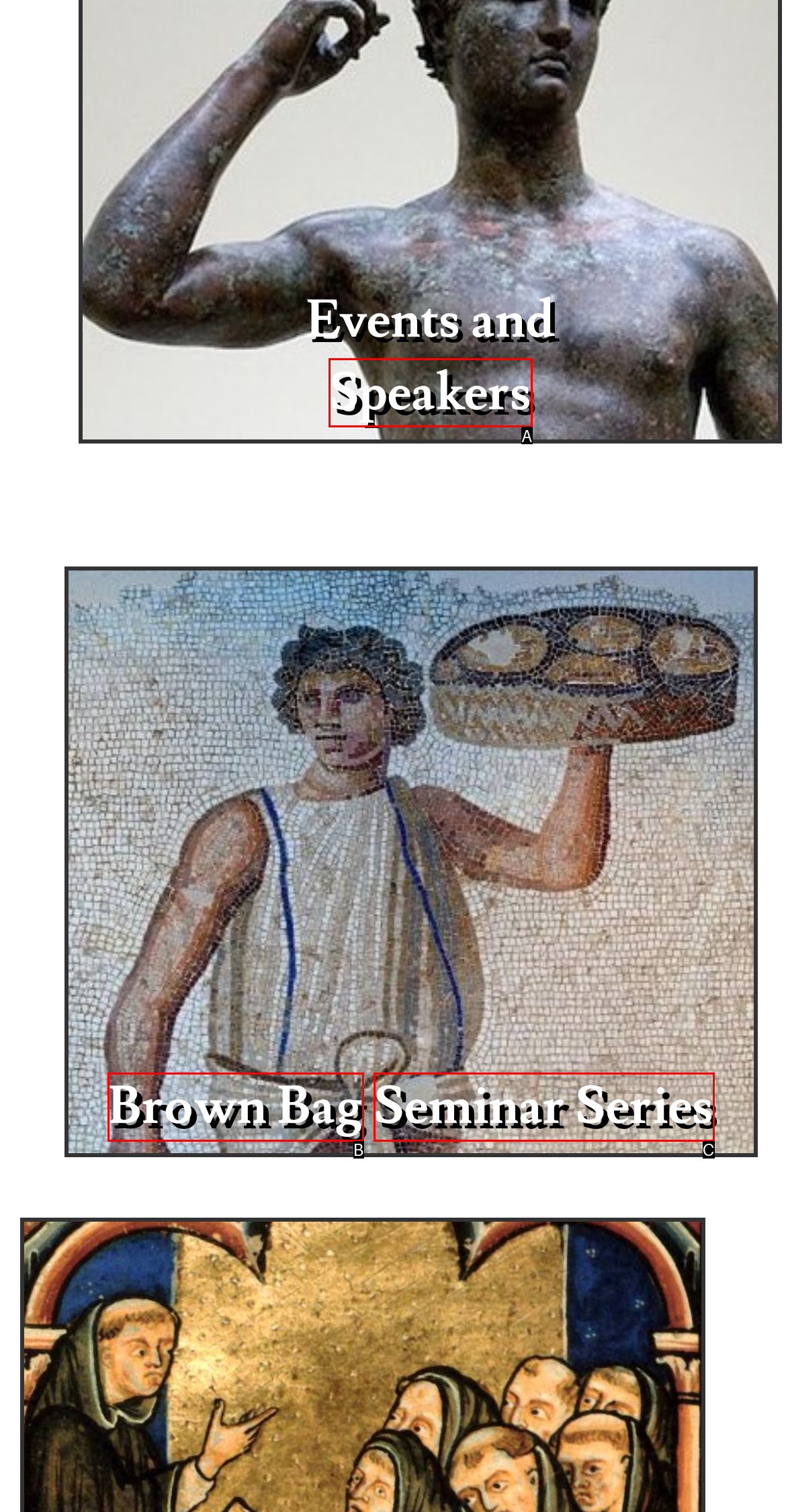Tell me which option best matches the description: Speakers
Answer with the option's letter from the given choices directly.

A